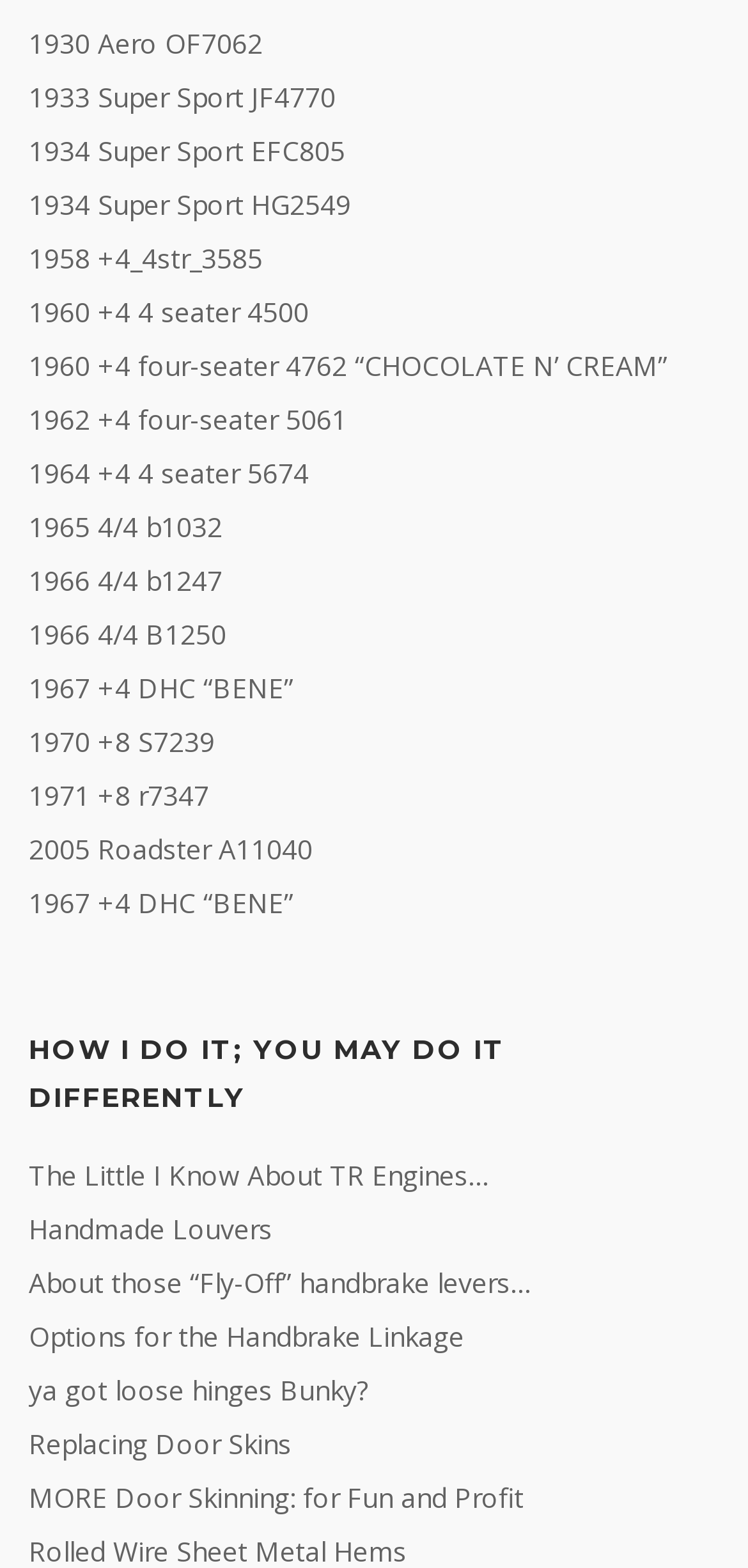Answer the question below with a single word or a brief phrase: 
How many car models are listed on this webpage?

19